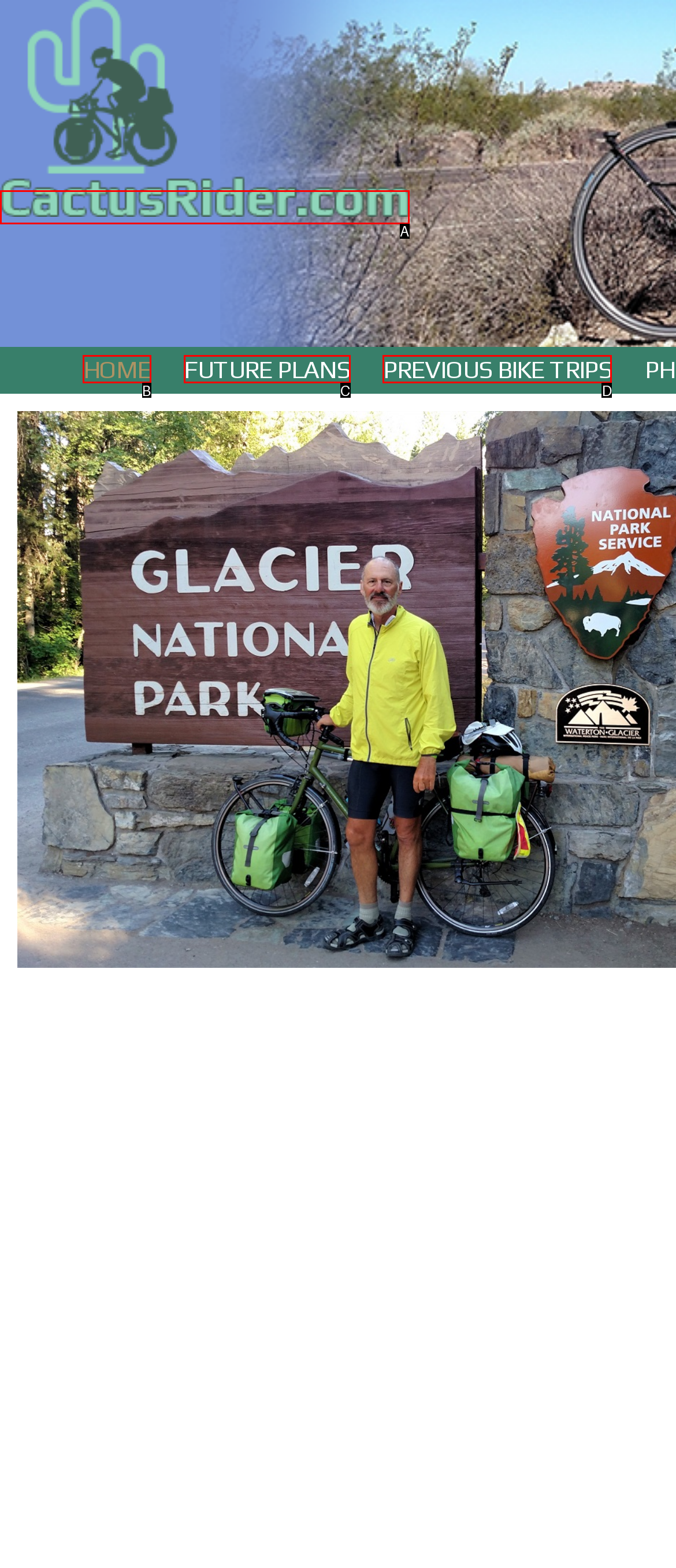Which option is described as follows: BCBS
Answer with the letter of the matching option directly.

None